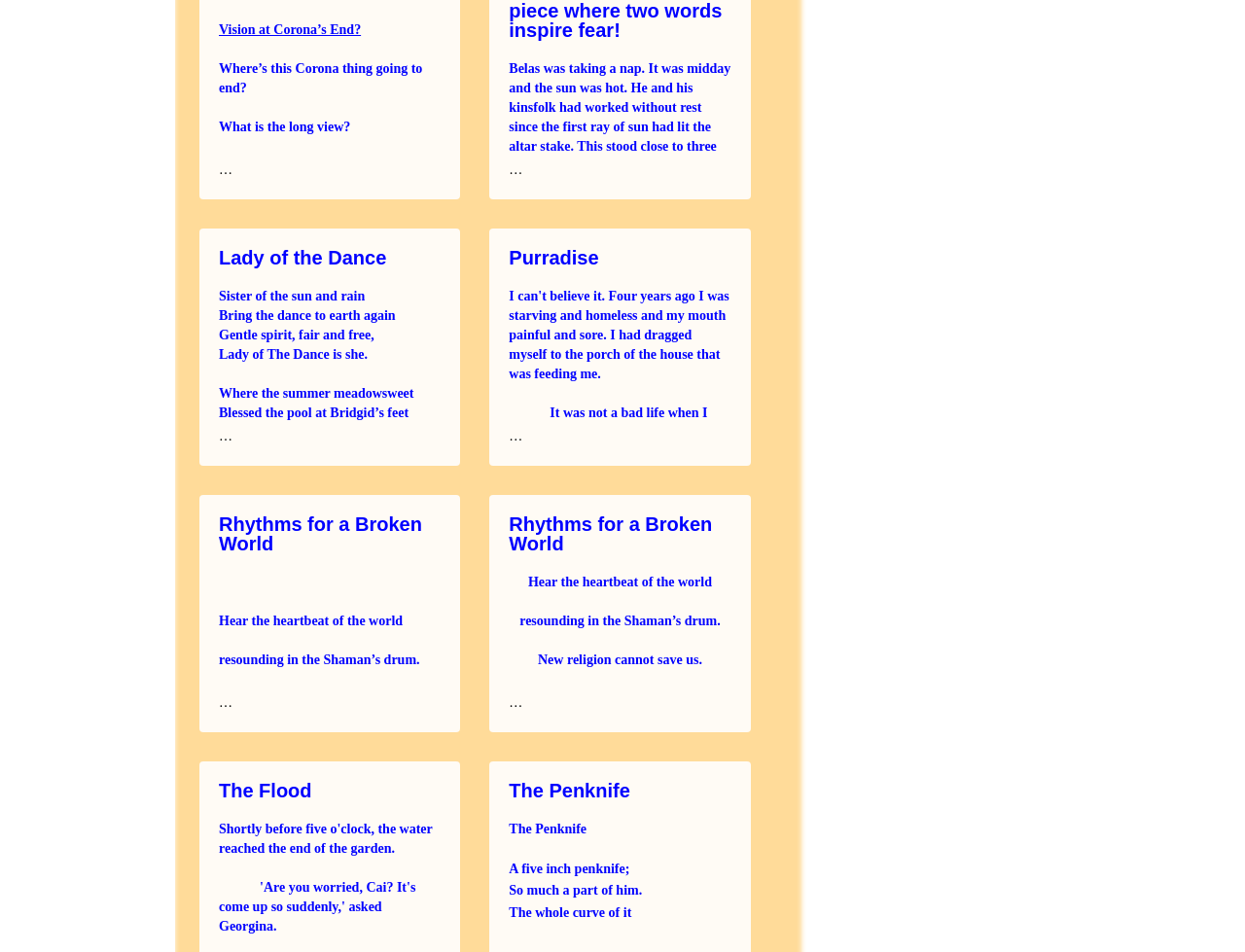Answer the question below using just one word or a short phrase: 
What is the tone of the poem 'Purradise'?

Reflective